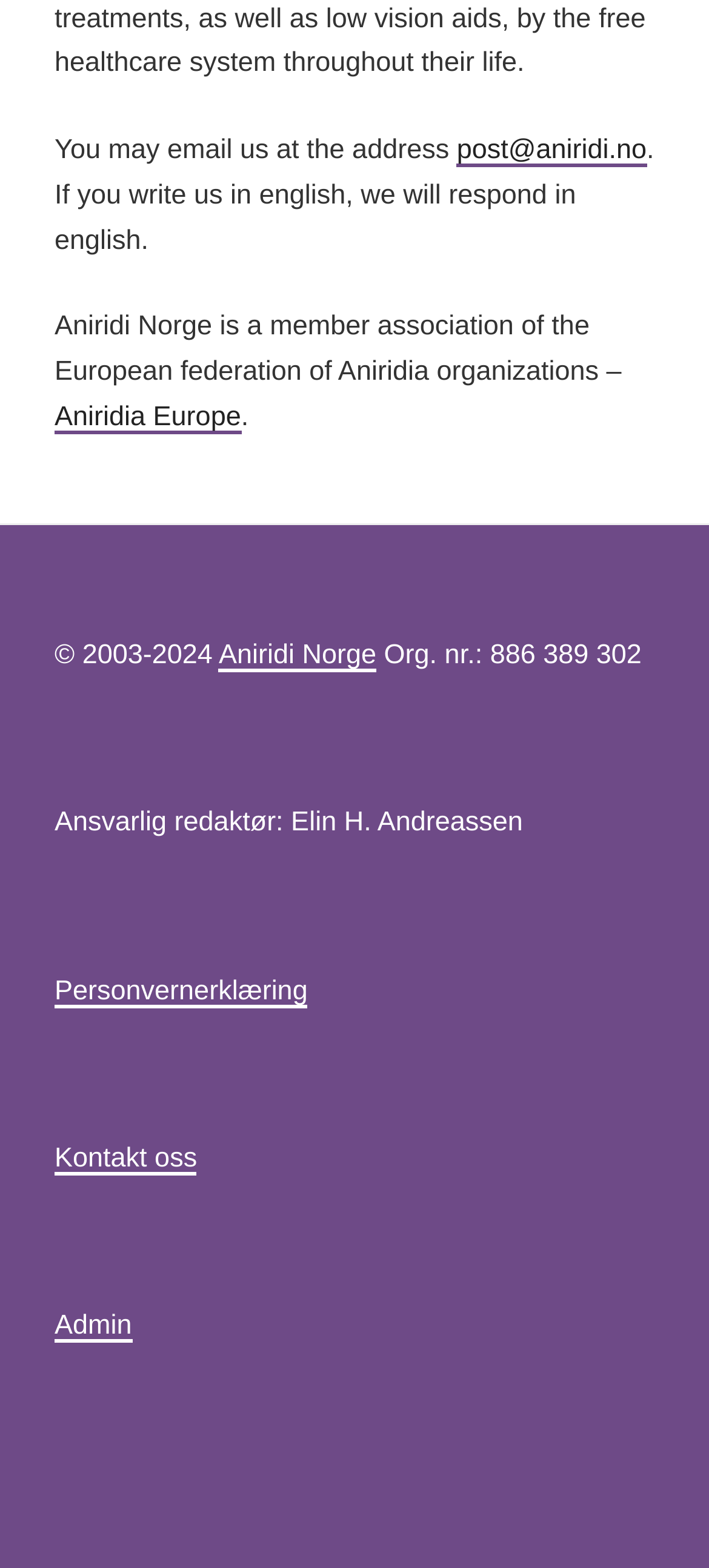Provide a short answer to the following question with just one word or phrase: What is the email address to contact?

post@aniridi.no